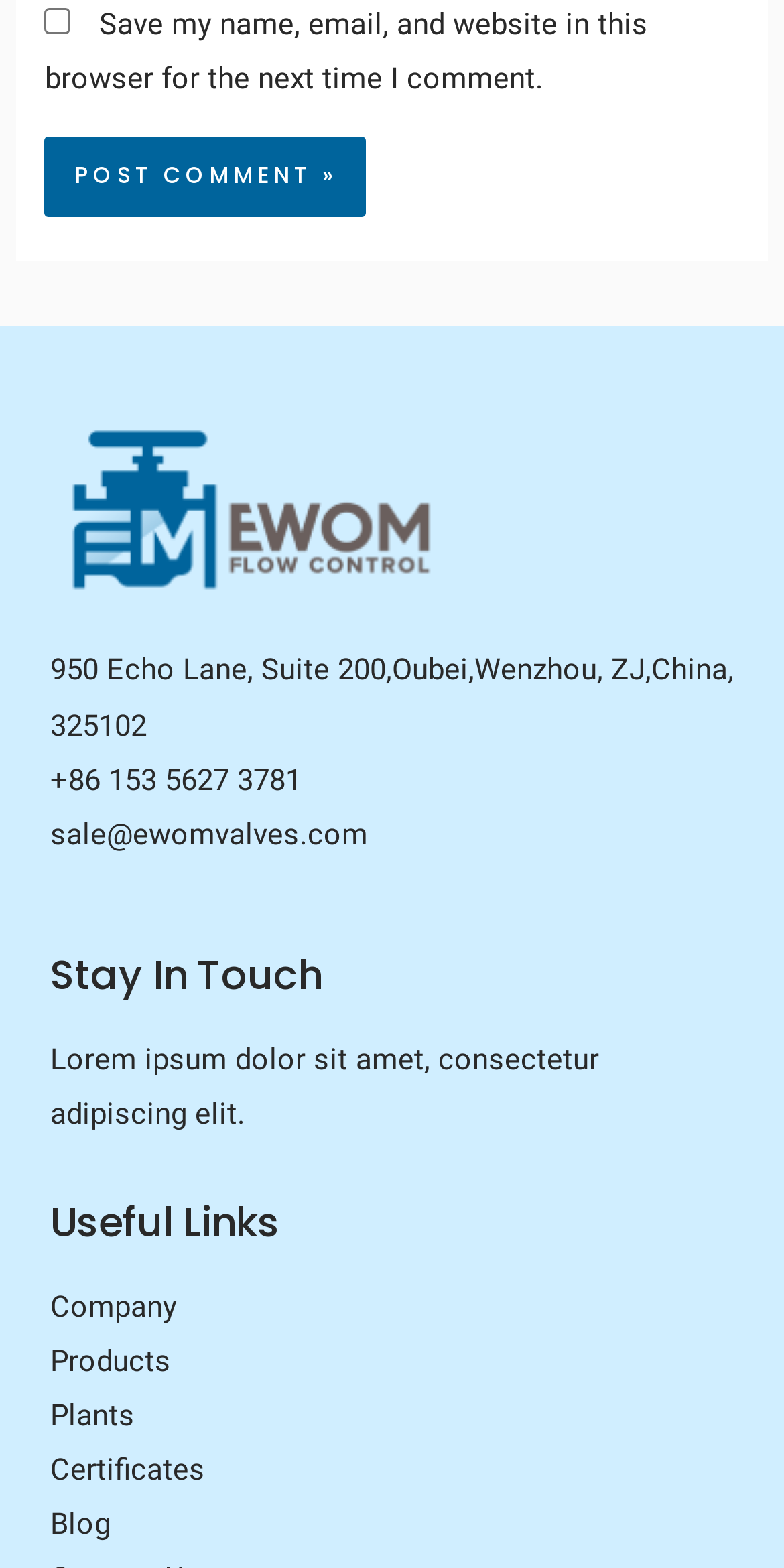Respond with a single word or phrase:
What is the purpose of the checkbox?

Save comment information